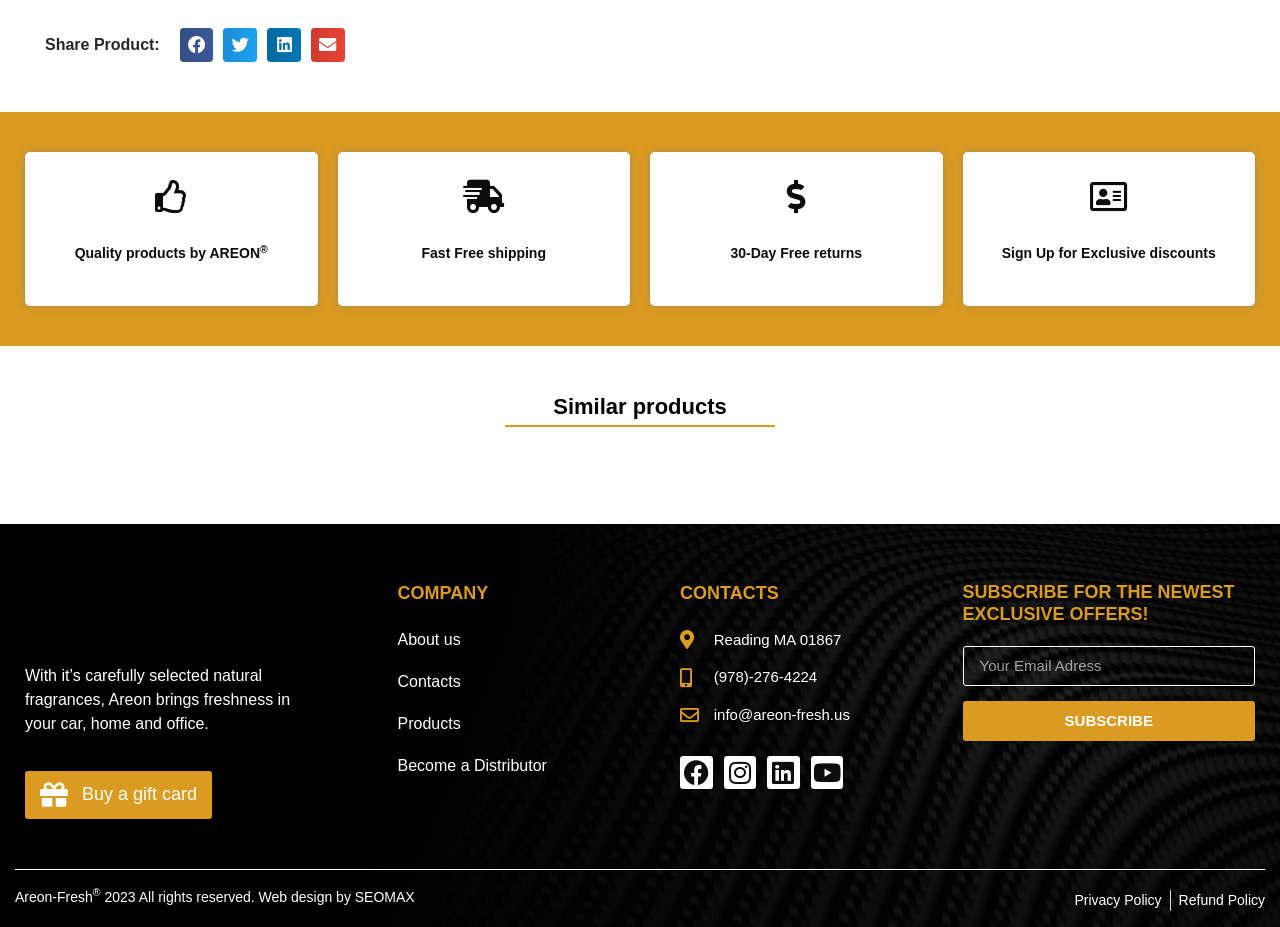Given the element description: "Become a Distributor", predict the bounding box coordinates of this UI element. The coordinates must be four float numbers between 0 and 1, given as [left, top, right, bottom].

[0.311, 0.803, 0.492, 0.849]